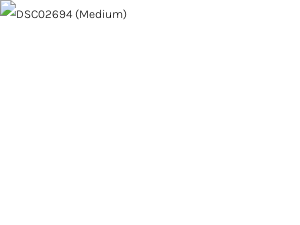Answer the question in a single word or phrase:
What is the size of the image?

Medium